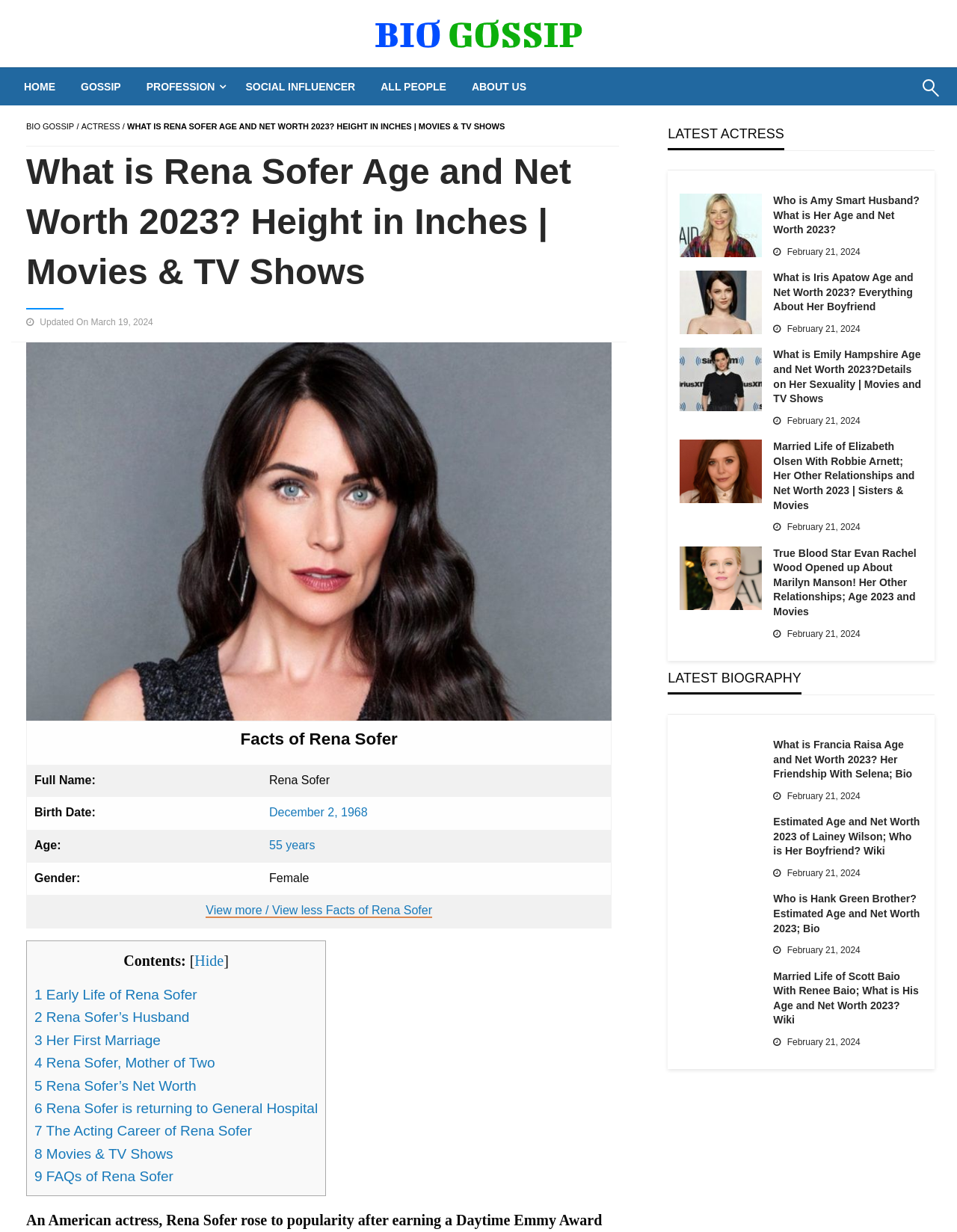Please predict the bounding box coordinates of the element's region where a click is necessary to complete the following instruction: "Search for a celebrity". The coordinates should be represented by four float numbers between 0 and 1, i.e., [left, top, right, bottom].

[0.966, 0.066, 0.975, 0.09]